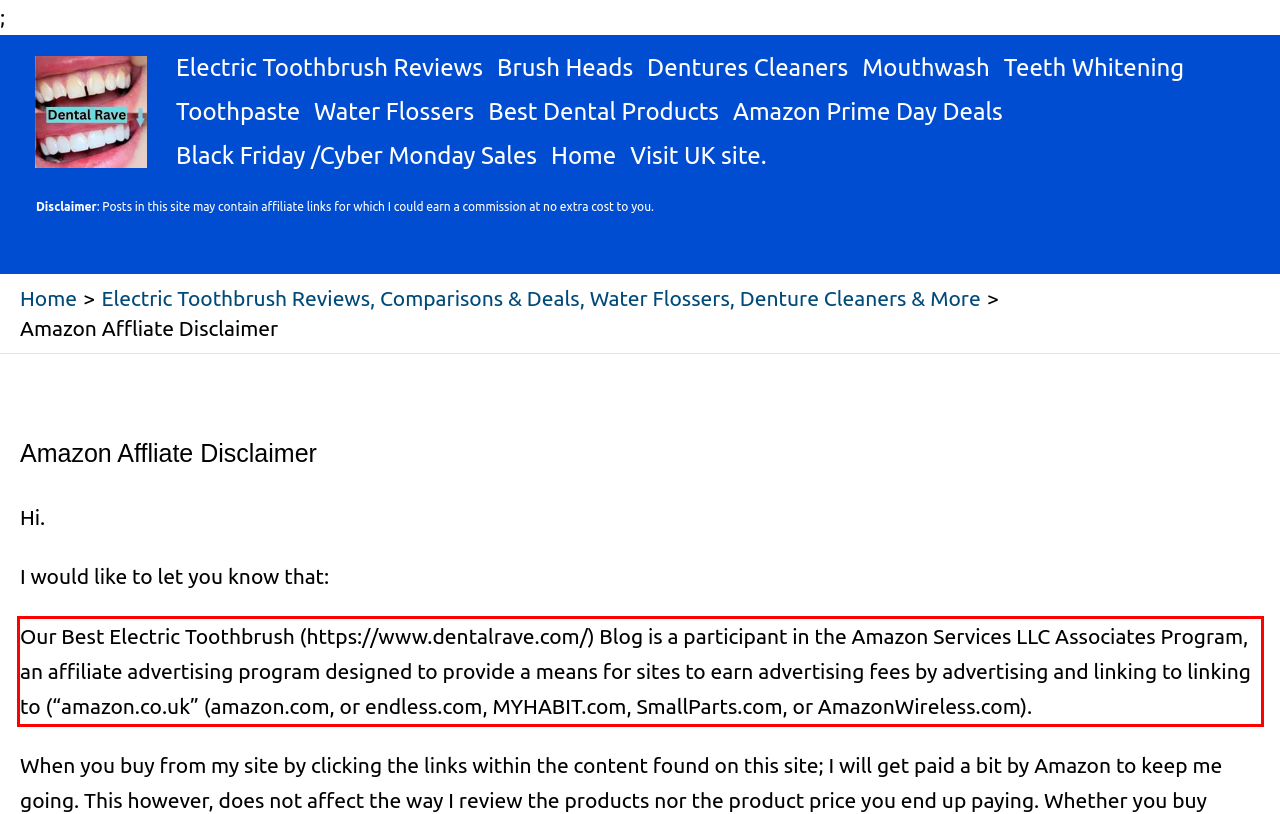With the provided screenshot of a webpage, locate the red bounding box and perform OCR to extract the text content inside it.

Our Best Electric Toothbrush (https://www.dentalrave.com/) Blog is a participant in the Amazon Services LLC Associates Program, an affiliate advertising program designed to provide a means for sites to earn advertising fees by advertising and linking to linking to (“amazon.co.uk” (amazon.com, or endless.com, MYHABIT.com, SmallParts.com, or AmazonWireless.com).